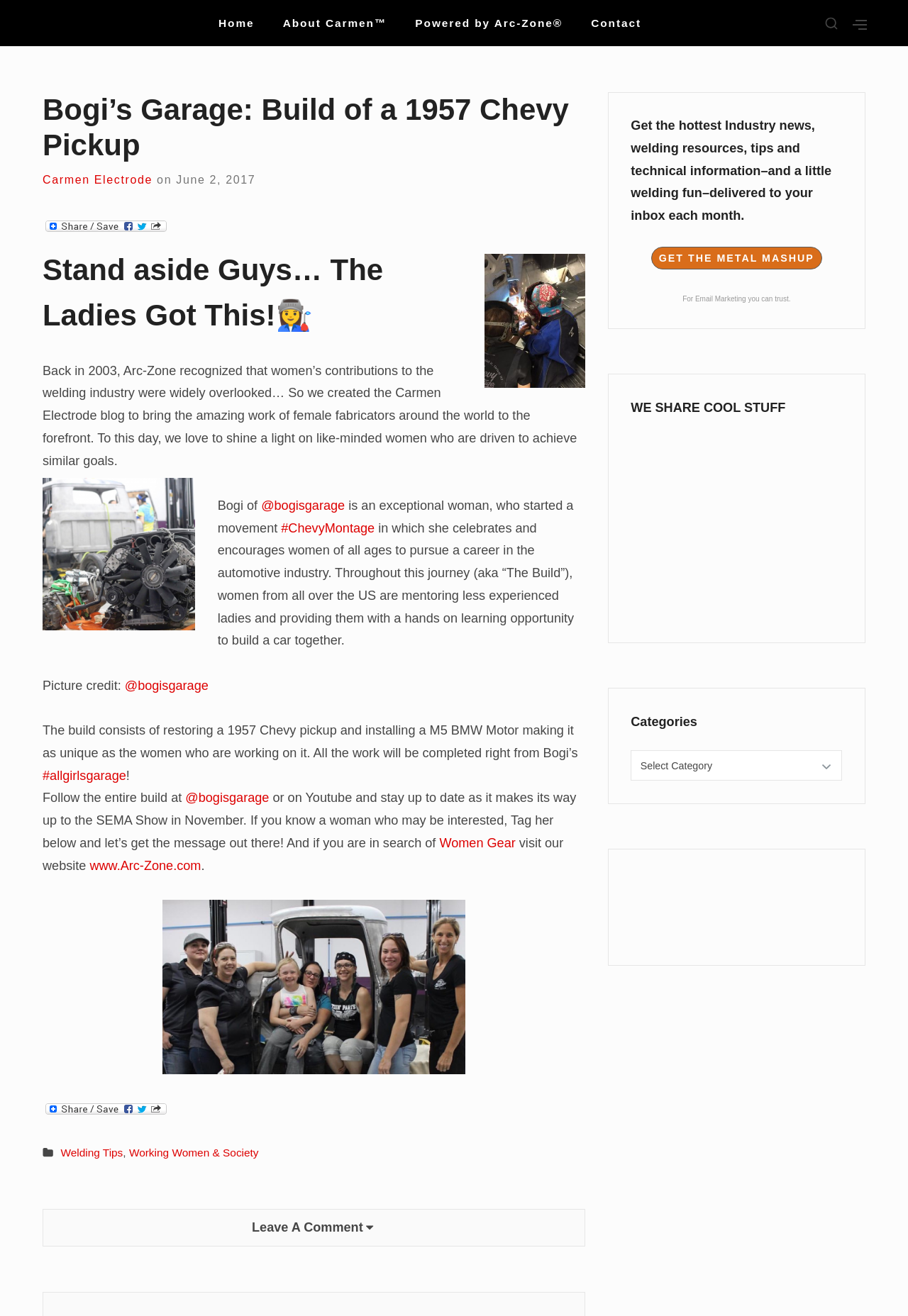Provide the bounding box coordinates for the area that should be clicked to complete the instruction: "Click on the 'About Carmen™' link".

[0.298, 0.005, 0.44, 0.03]